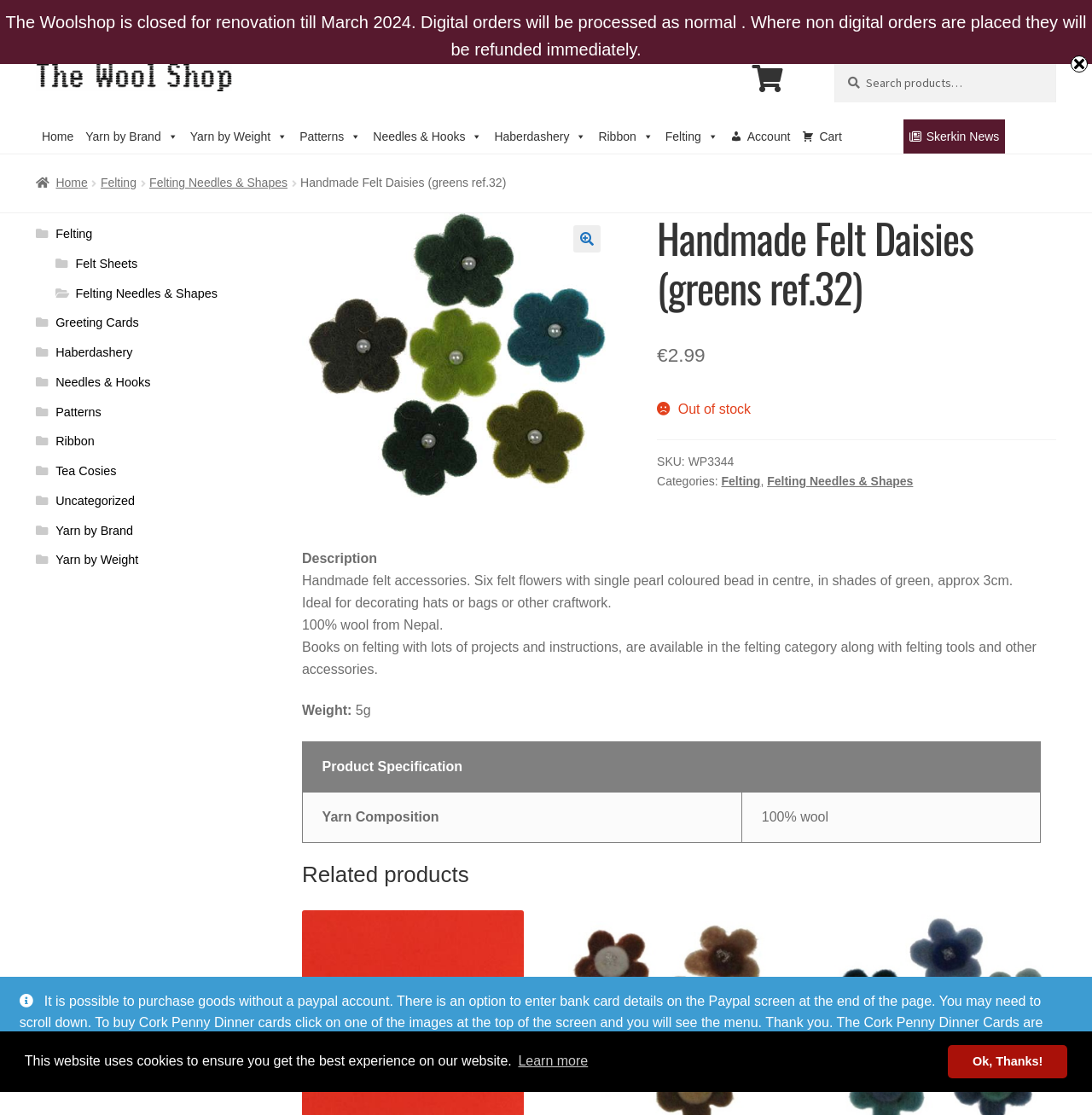Pinpoint the bounding box coordinates of the element to be clicked to execute the instruction: "Go to Felting category".

[0.092, 0.158, 0.125, 0.17]